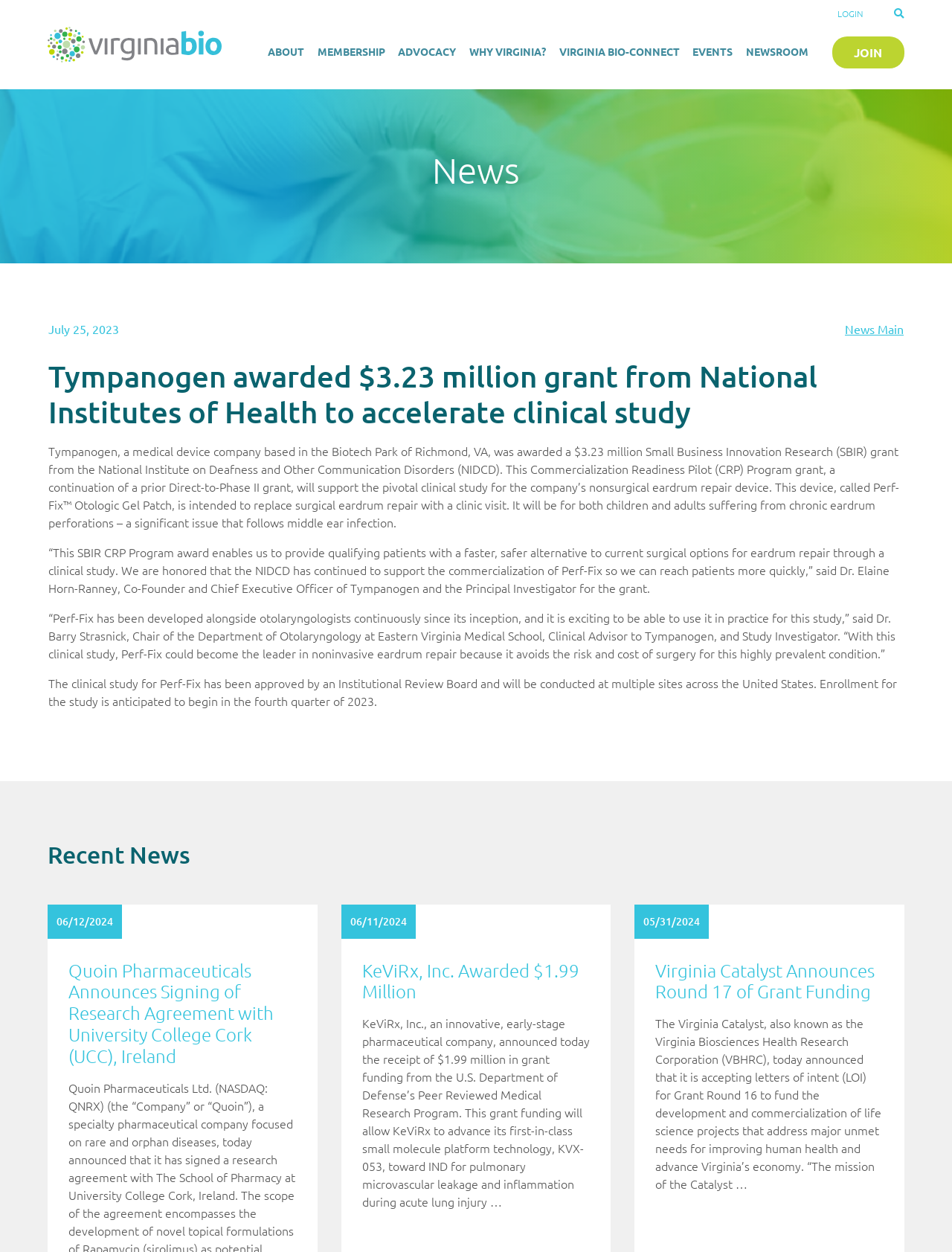Please locate the bounding box coordinates for the element that should be clicked to achieve the following instruction: "Visit VirginiaBio". Ensure the coordinates are given as four float numbers between 0 and 1, i.e., [left, top, right, bottom].

[0.05, 0.021, 0.238, 0.05]